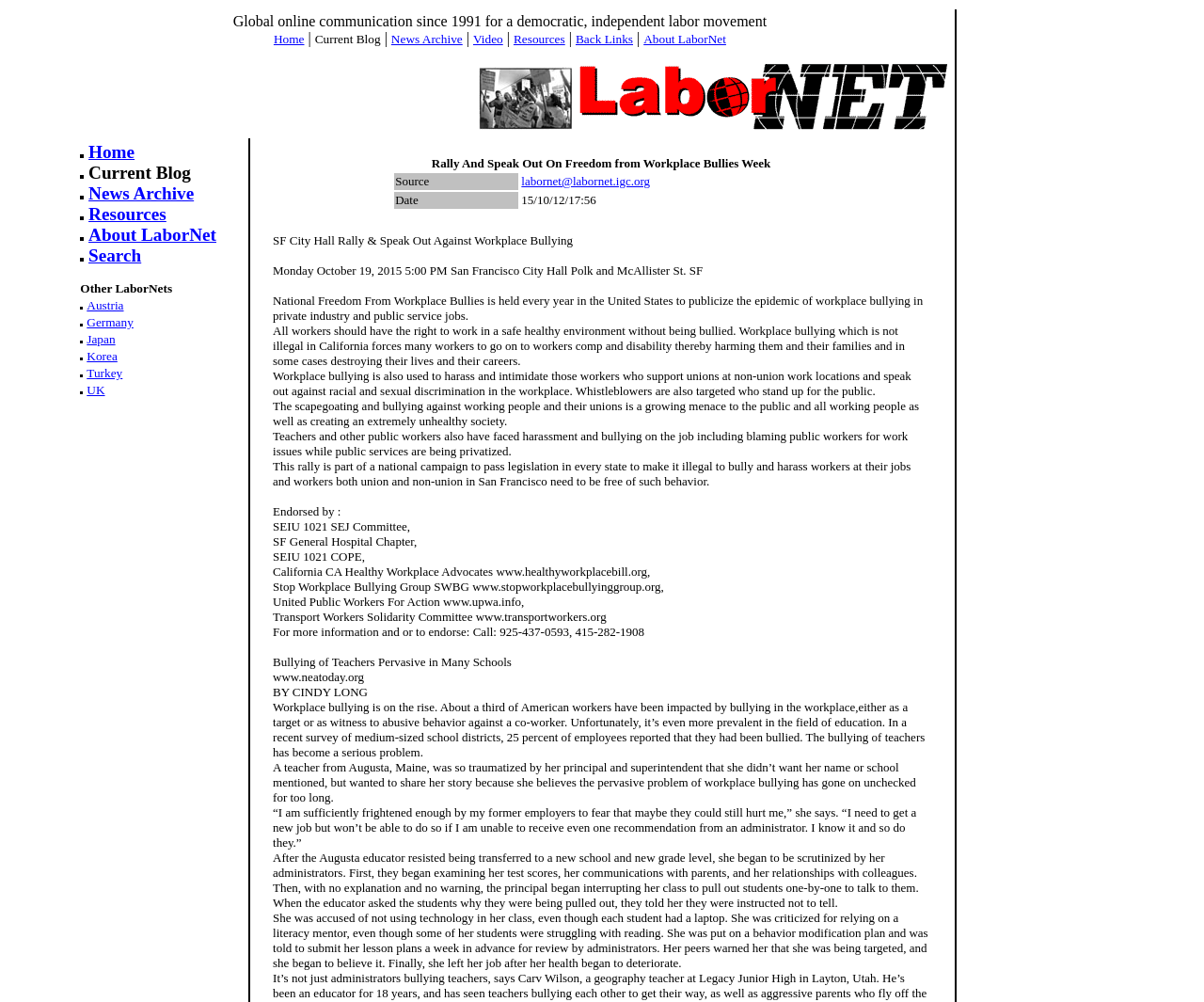Given the element description, predict the bounding box coordinates in the format (top-left x, top-left y, bottom-right x, bottom-right y), using floating point numbers between 0 and 1: labornet@labornet.igc.org

[0.433, 0.174, 0.54, 0.188]